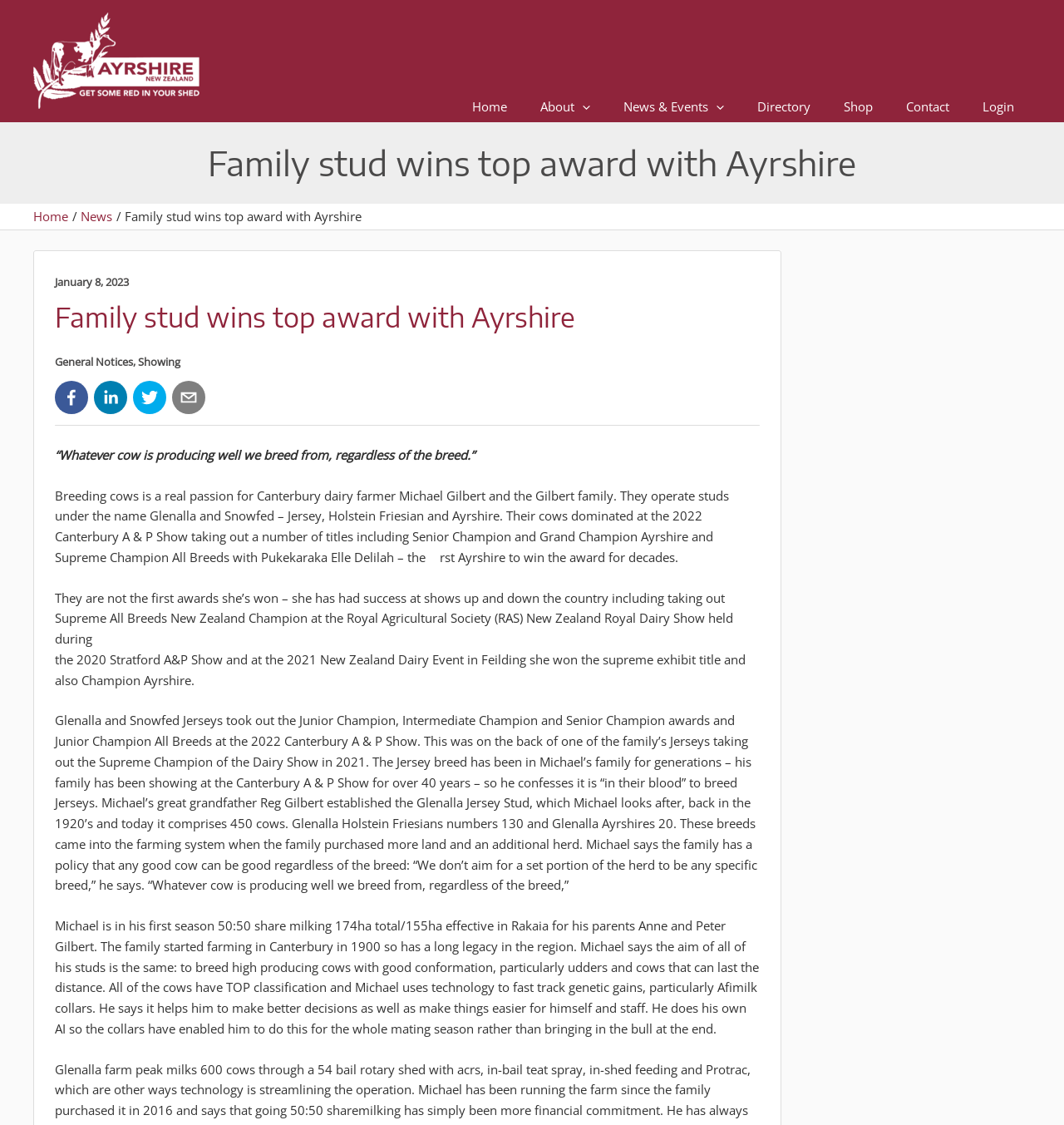Answer briefly with one word or phrase:
How many cows are in the Glenalla Jersey Stud?

450